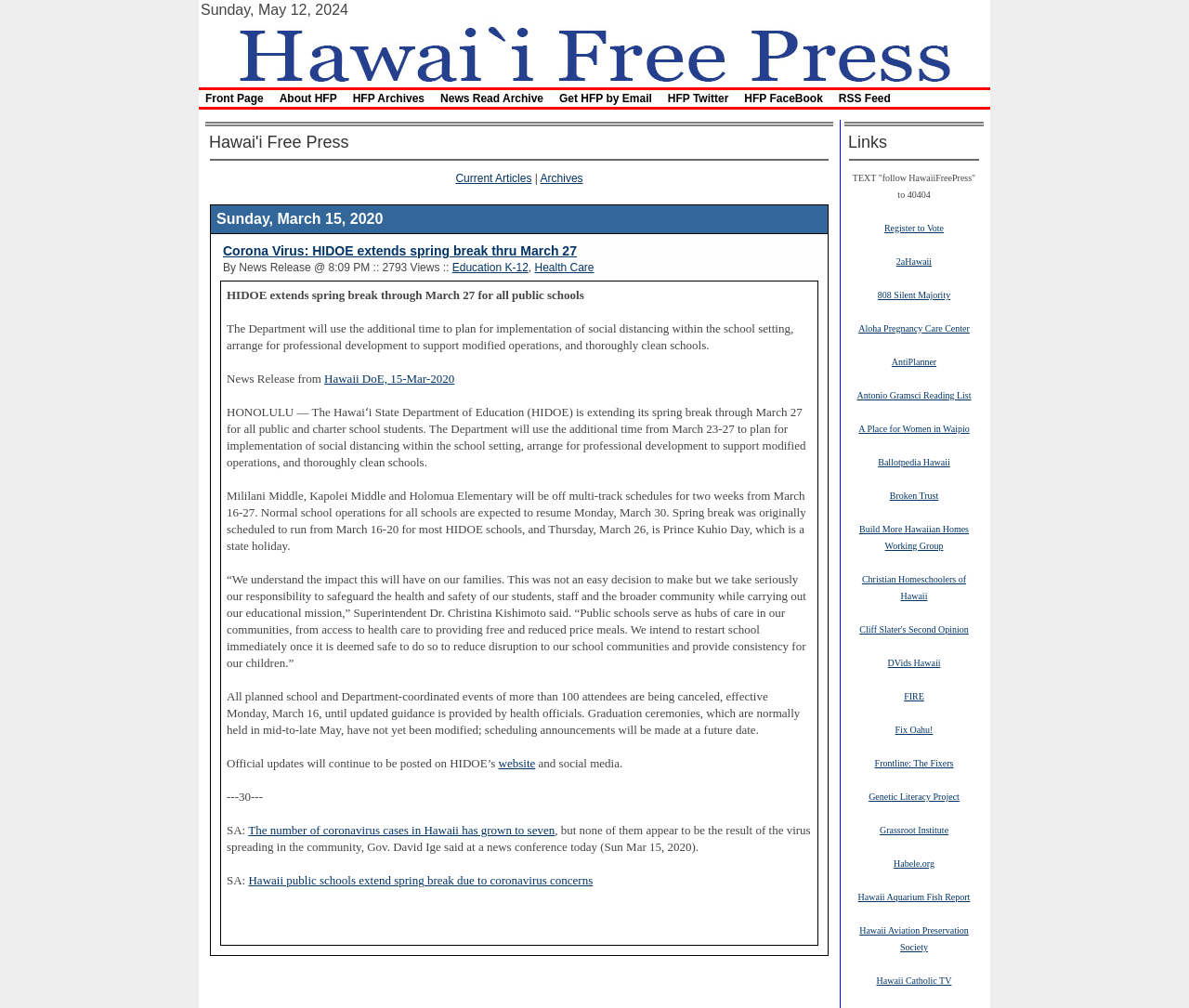Provide a single word or phrase answer to the question: 
What is the purpose of the Hawaii Department of Education?

To safeguard health and safety of students, staff, and community